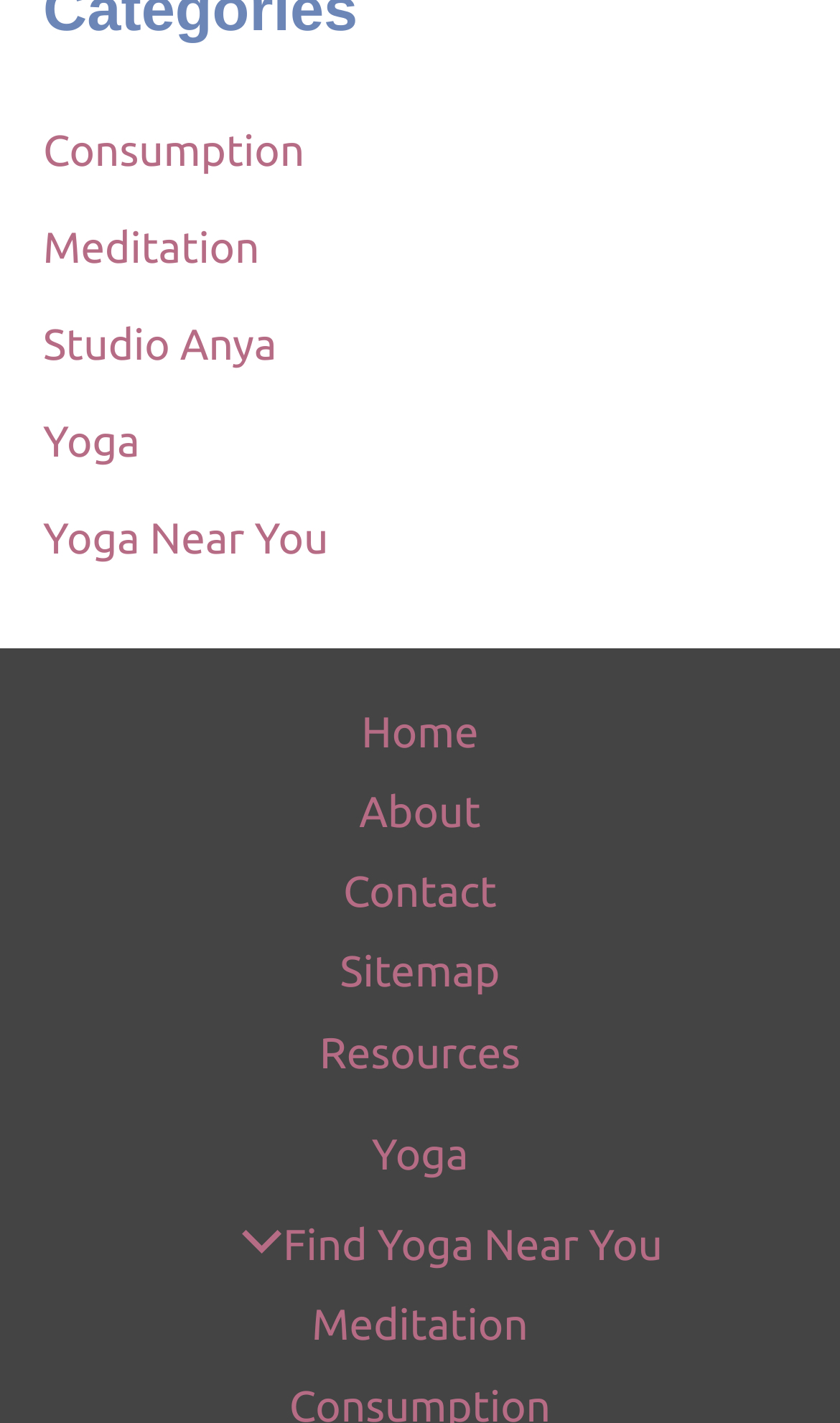Refer to the image and provide an in-depth answer to the question: 
How many links are there under 'Resources'?

I examined the 'Resources' link in the footer navigation and found that it has three sub-links: 'Yoga', 'Find Yoga Near You', and 'Meditation', so there are 3 links under 'Resources'.